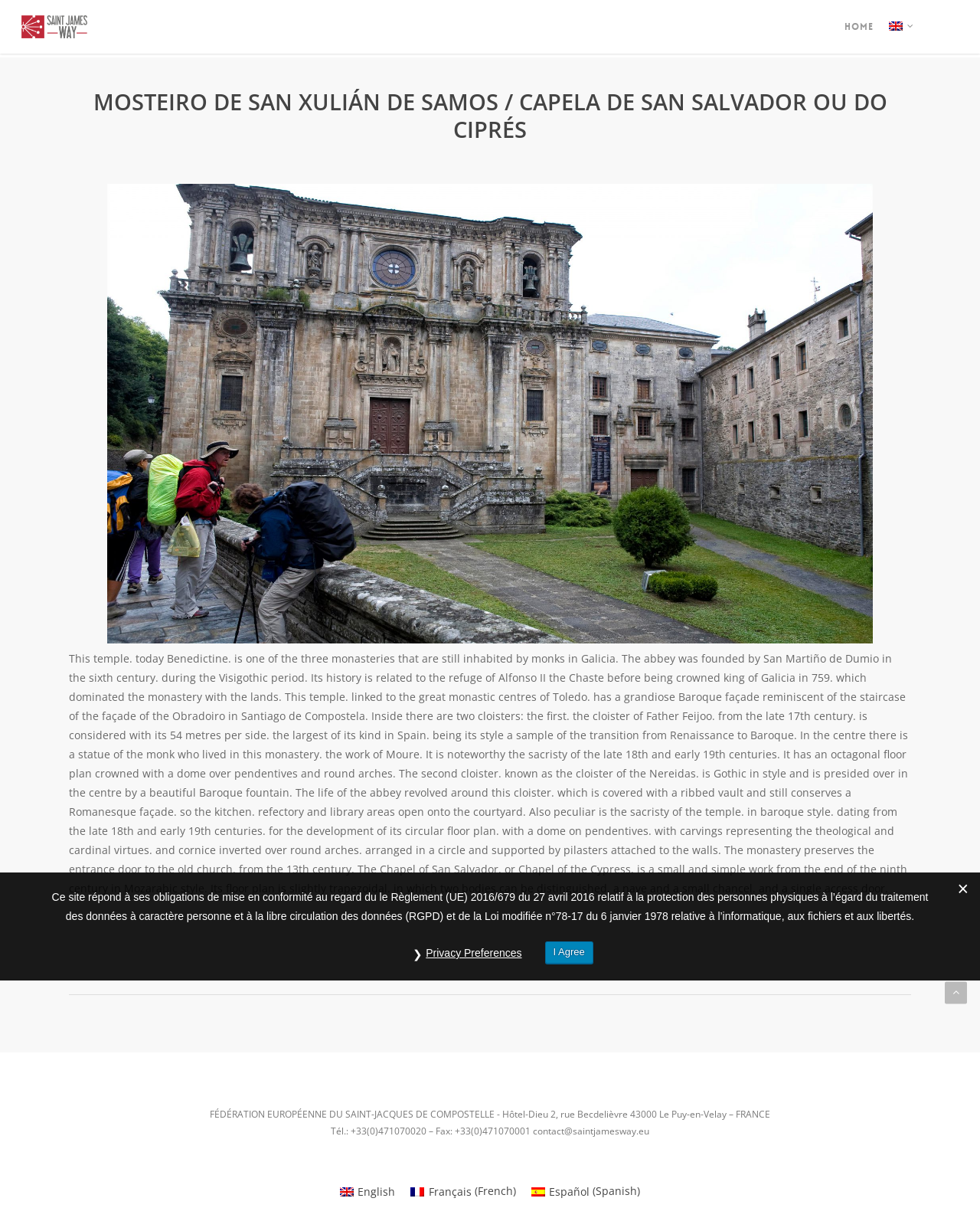What is the name of the chapel mentioned in the text?
Please answer using one word or phrase, based on the screenshot.

Chapel of San Salvador